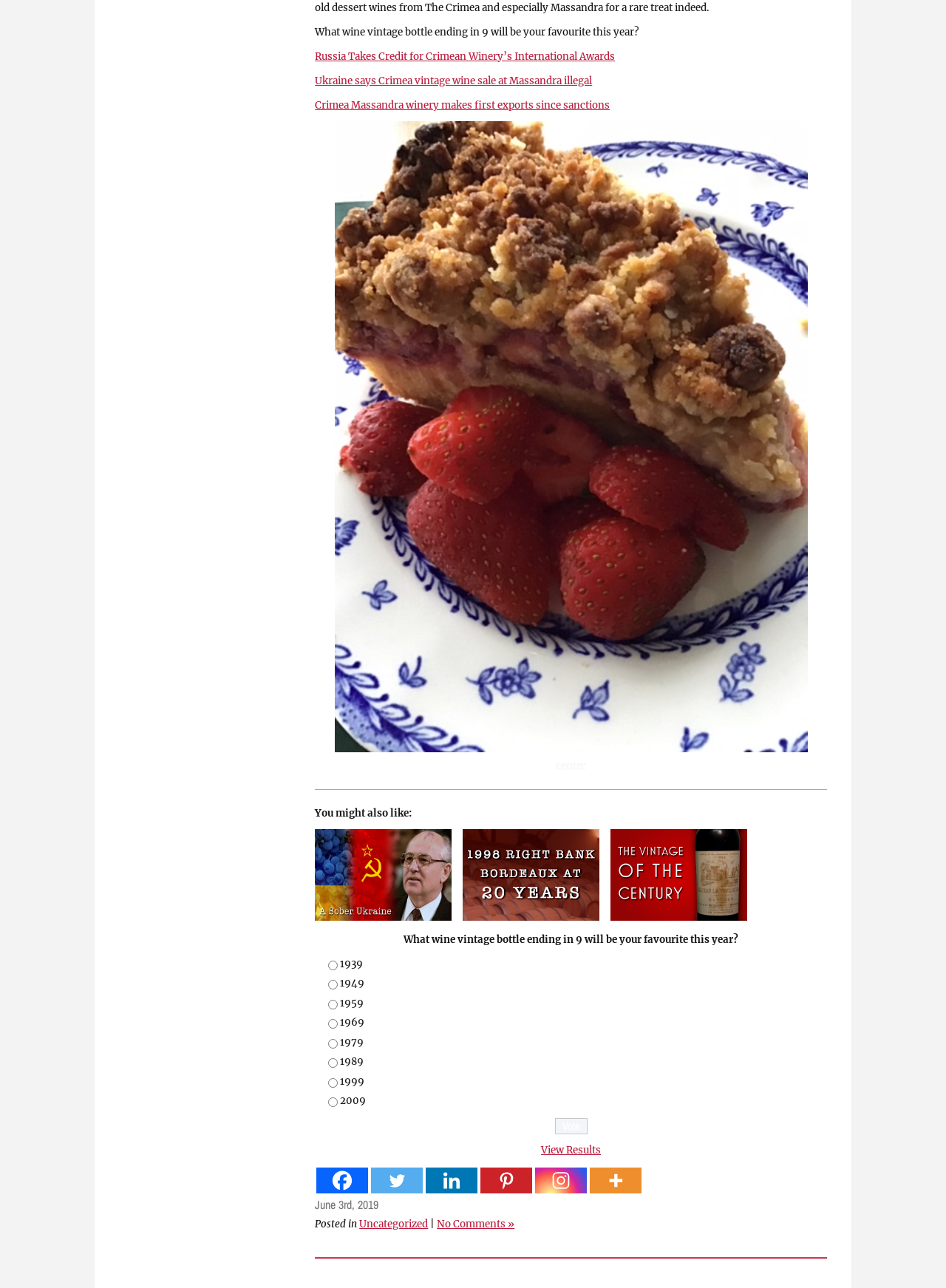Provide the bounding box coordinates of the HTML element this sentence describes: "July 2019". The bounding box coordinates consist of four float numbers between 0 and 1, i.e., [left, top, right, bottom].

[0.136, 0.136, 0.178, 0.148]